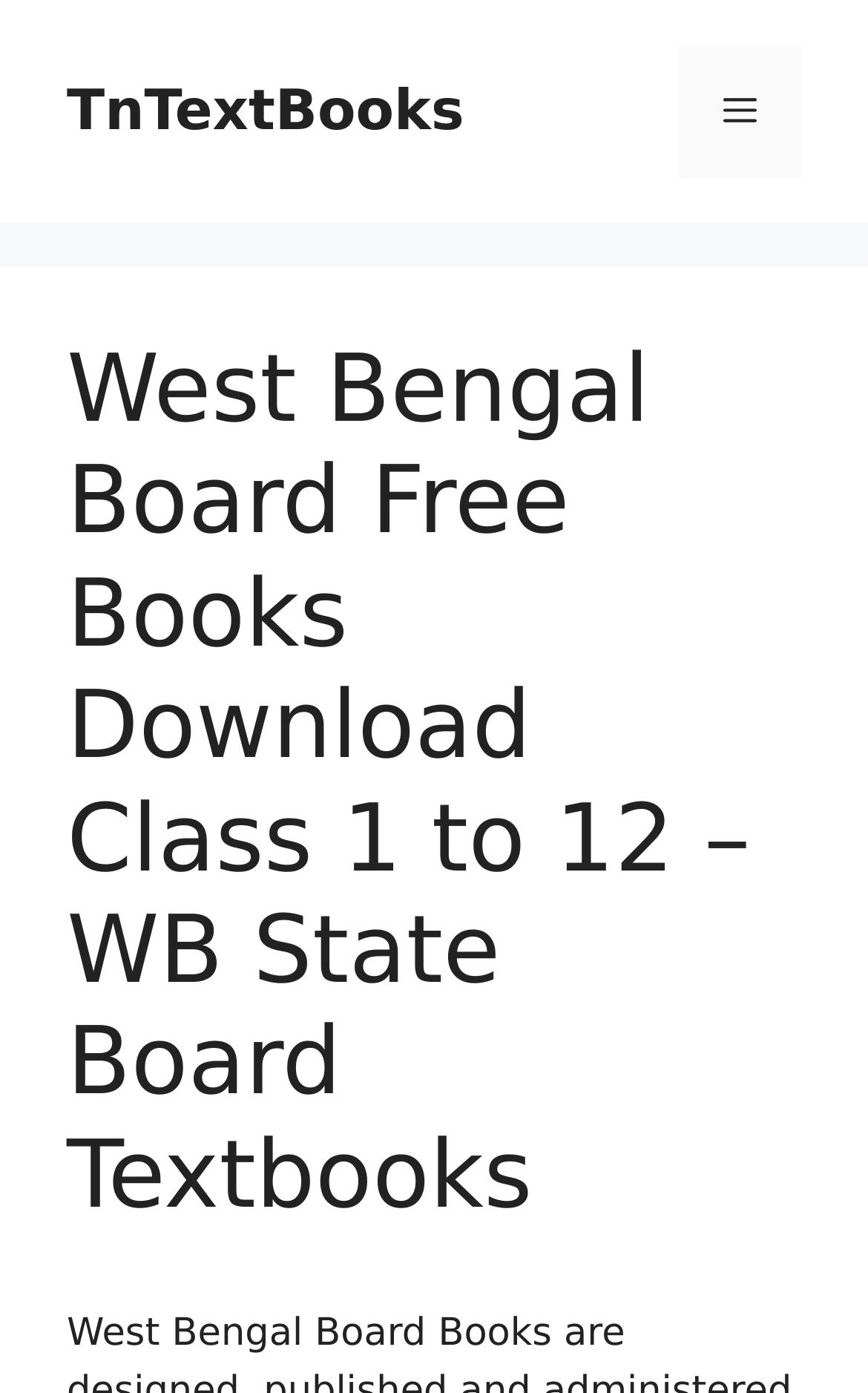Determine the bounding box for the UI element that matches this description: "adminx".

None